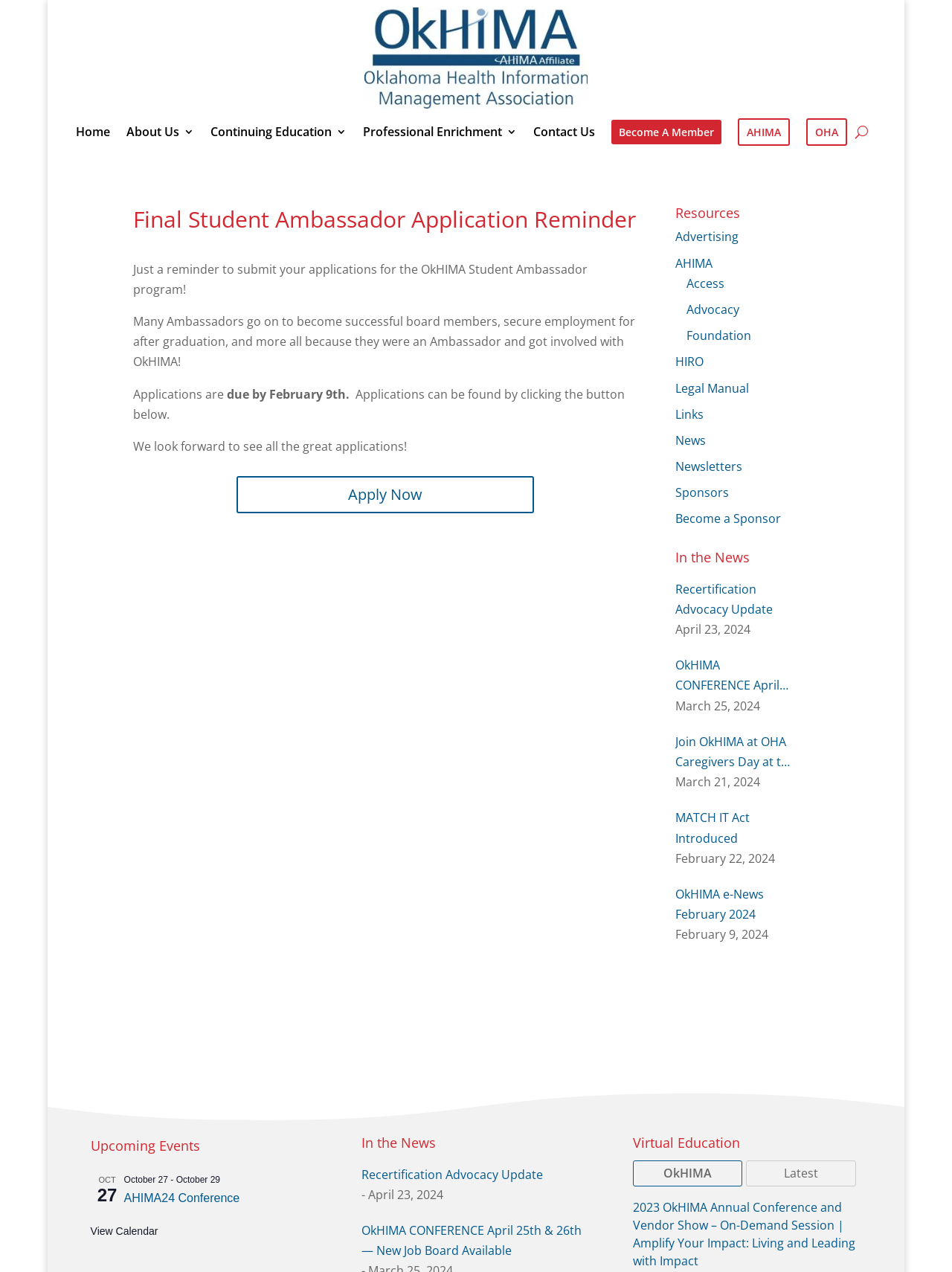Can you find and provide the title of the webpage?

Final Student Ambassador Application Reminder